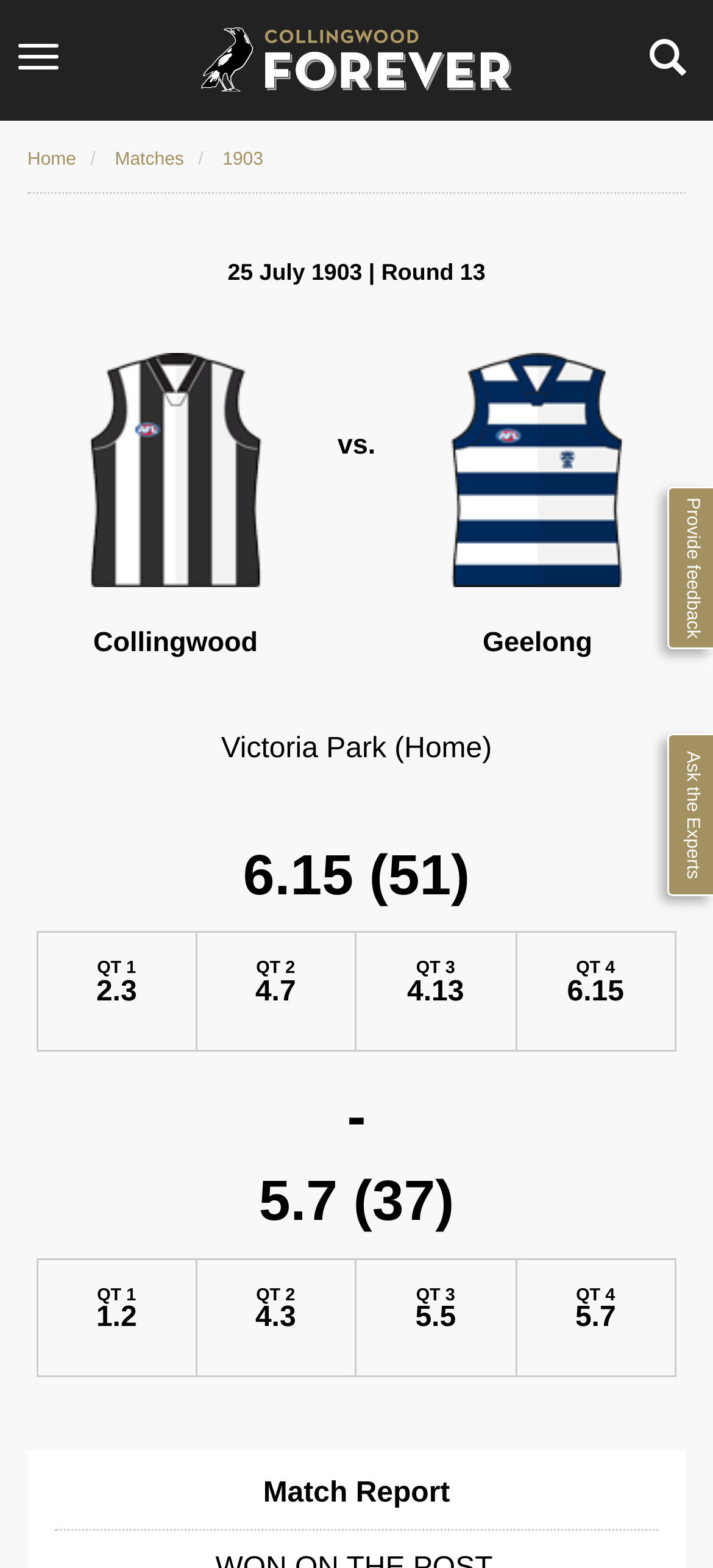What is the final score of the match?
Based on the visual information, provide a detailed and comprehensive answer.

I found the answer by examining the static text elements on the webpage, specifically the ones that display the scores. The home team's score is 6.15 (51) with a bounding box coordinate of [0.341, 0.537, 0.659, 0.578], and the away team's score is 5.7 (37) with a bounding box coordinate of [0.363, 0.745, 0.637, 0.786].